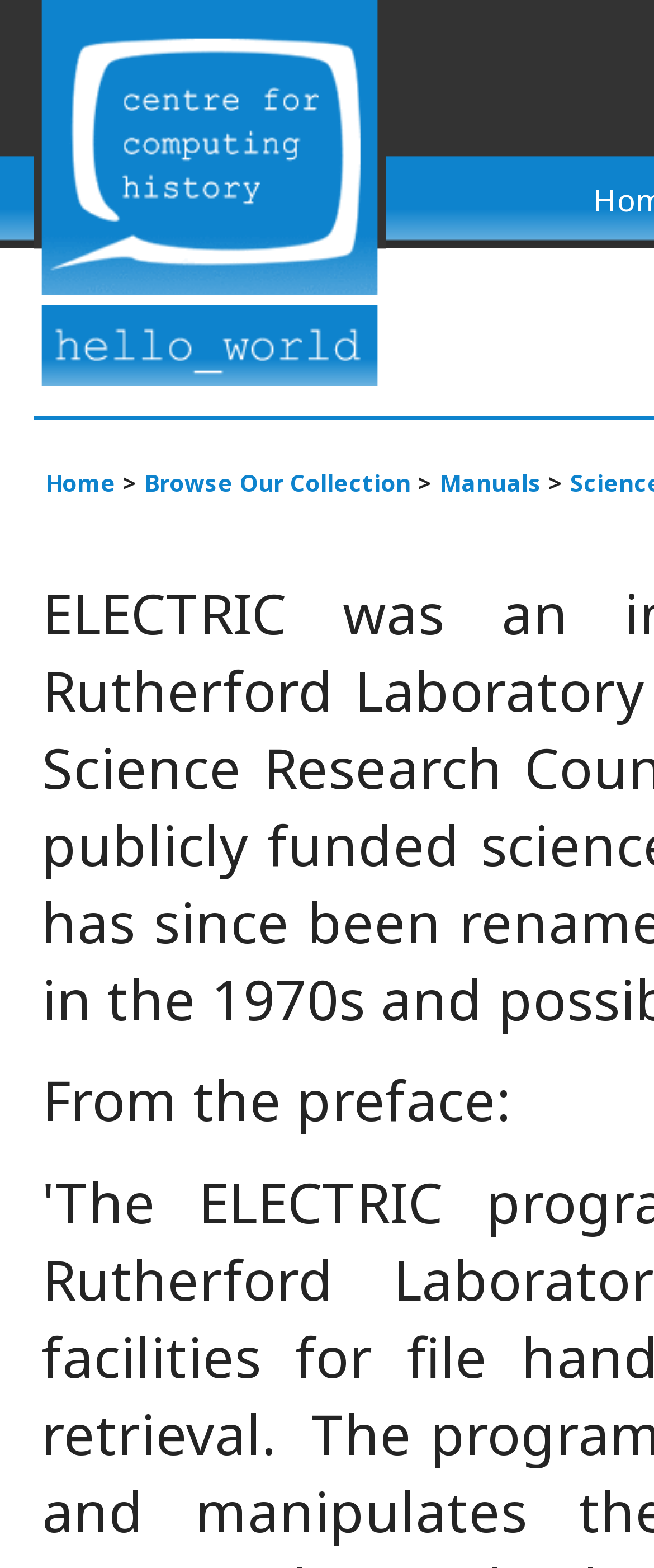Predict the bounding box of the UI element based on this description: "Home".

[0.069, 0.297, 0.177, 0.317]